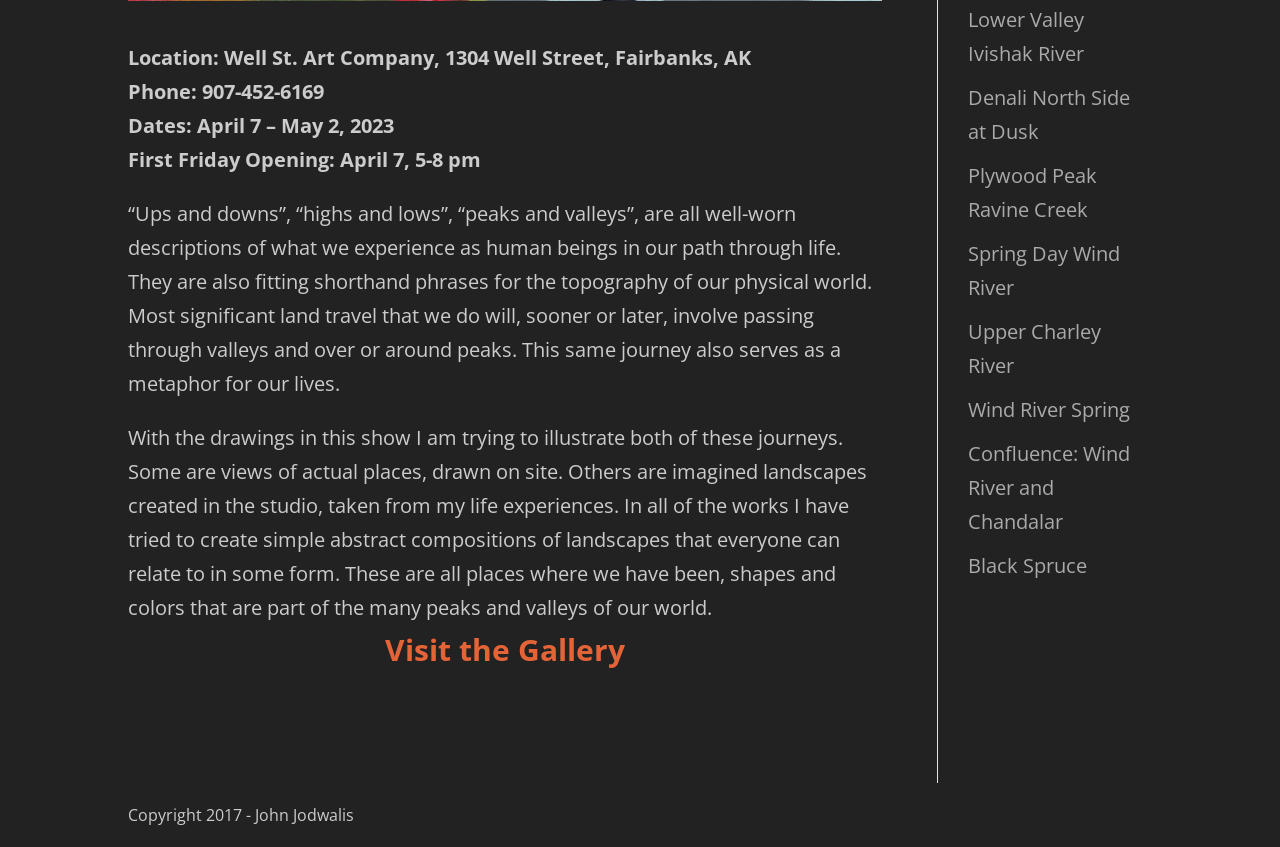Bounding box coordinates are given in the format (top-left x, top-left y, bottom-right x, bottom-right y). All values should be floating point numbers between 0 and 1. Provide the bounding box coordinate for the UI element described as: Plywood Peak Ravine Creek

[0.756, 0.191, 0.857, 0.263]